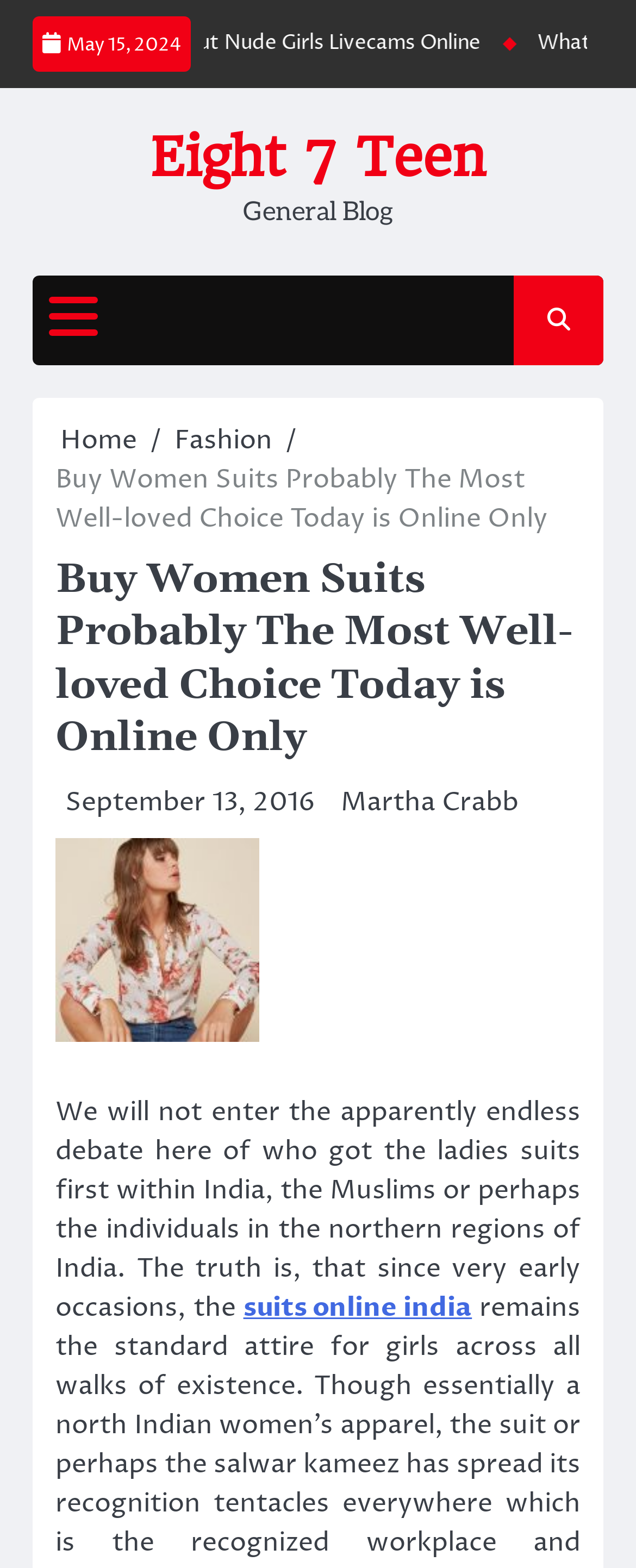What is the topic of the article?
Based on the image, answer the question with as much detail as possible.

The topic of the article can be inferred from the title of the article, which is 'Buy Women Suits Probably The Most Well-loved Choice Today is Online Only'.